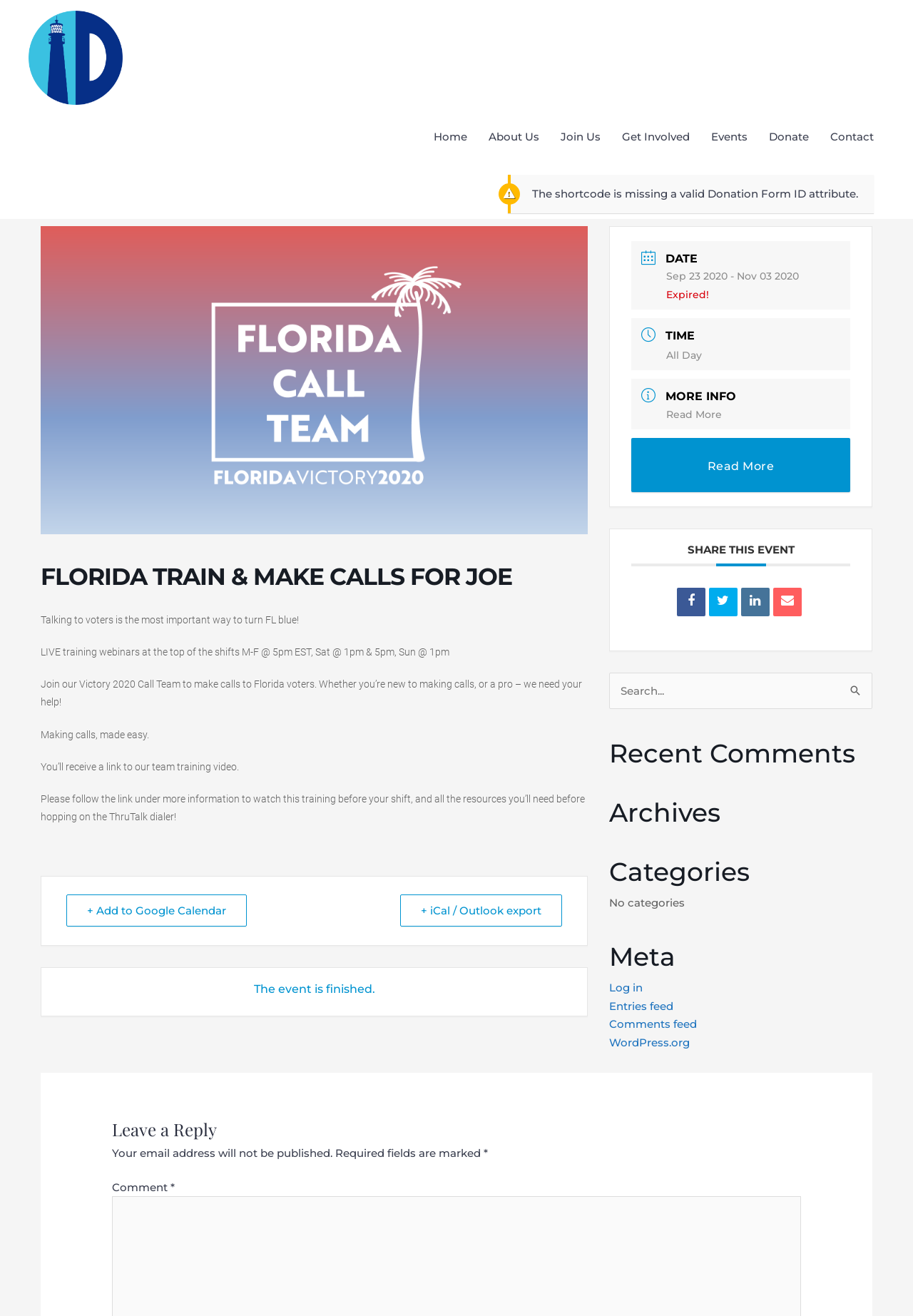Find the bounding box coordinates of the UI element according to this description: "Contact".

[0.898, 0.088, 0.969, 0.12]